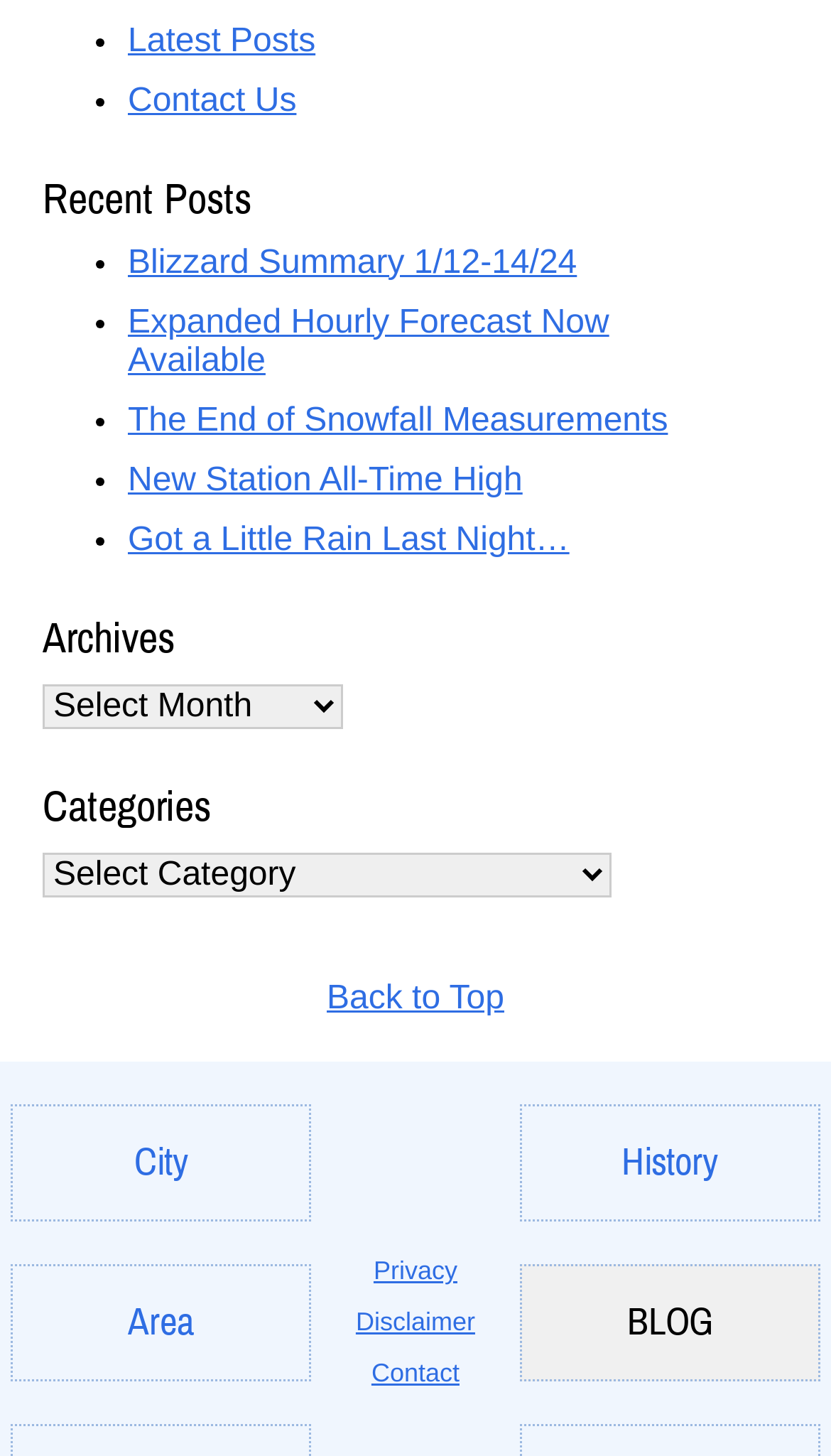Determine the bounding box for the HTML element described here: "parent_node: Waterfall in Takachiho Canyon". The coordinates should be given as [left, top, right, bottom] with each number being a float between 0 and 1.

None